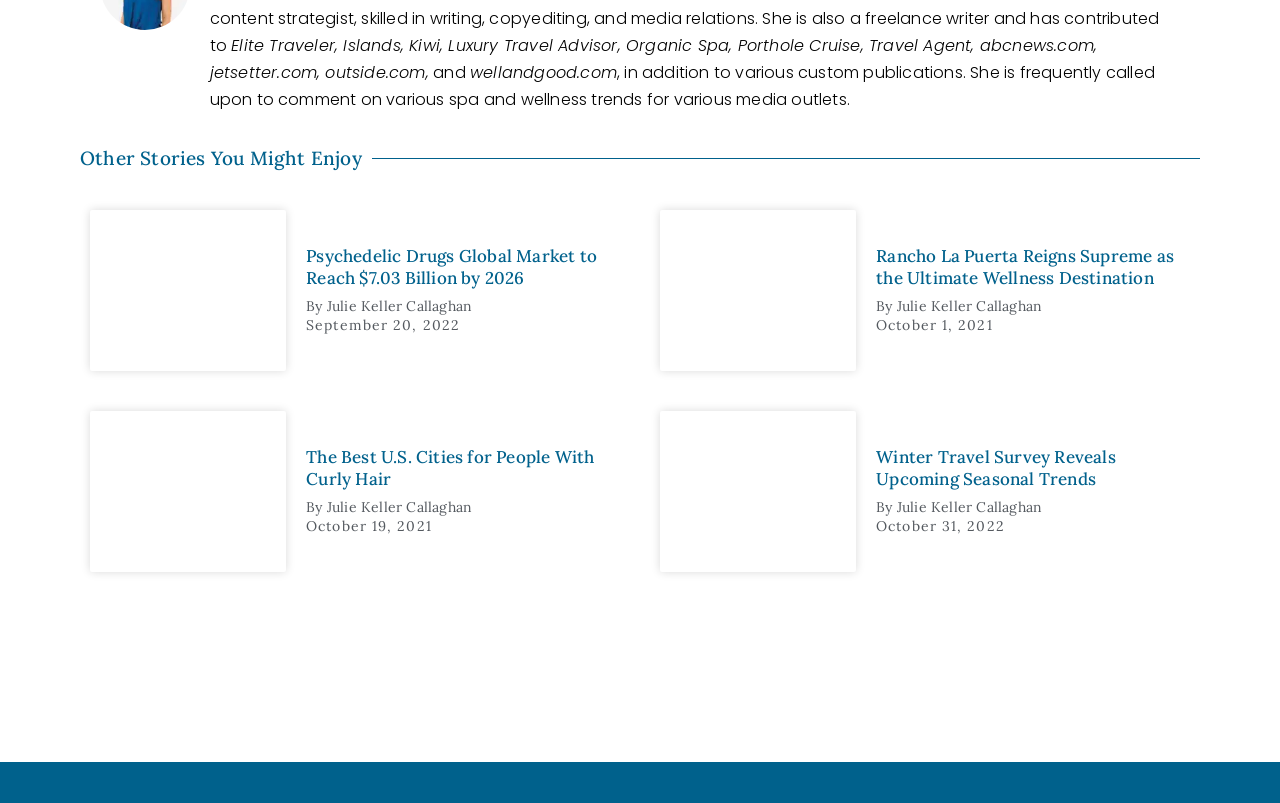Highlight the bounding box coordinates of the element you need to click to perform the following instruction: "Click on the link to read about Psychedelic Drugs."

[0.07, 0.262, 0.224, 0.462]